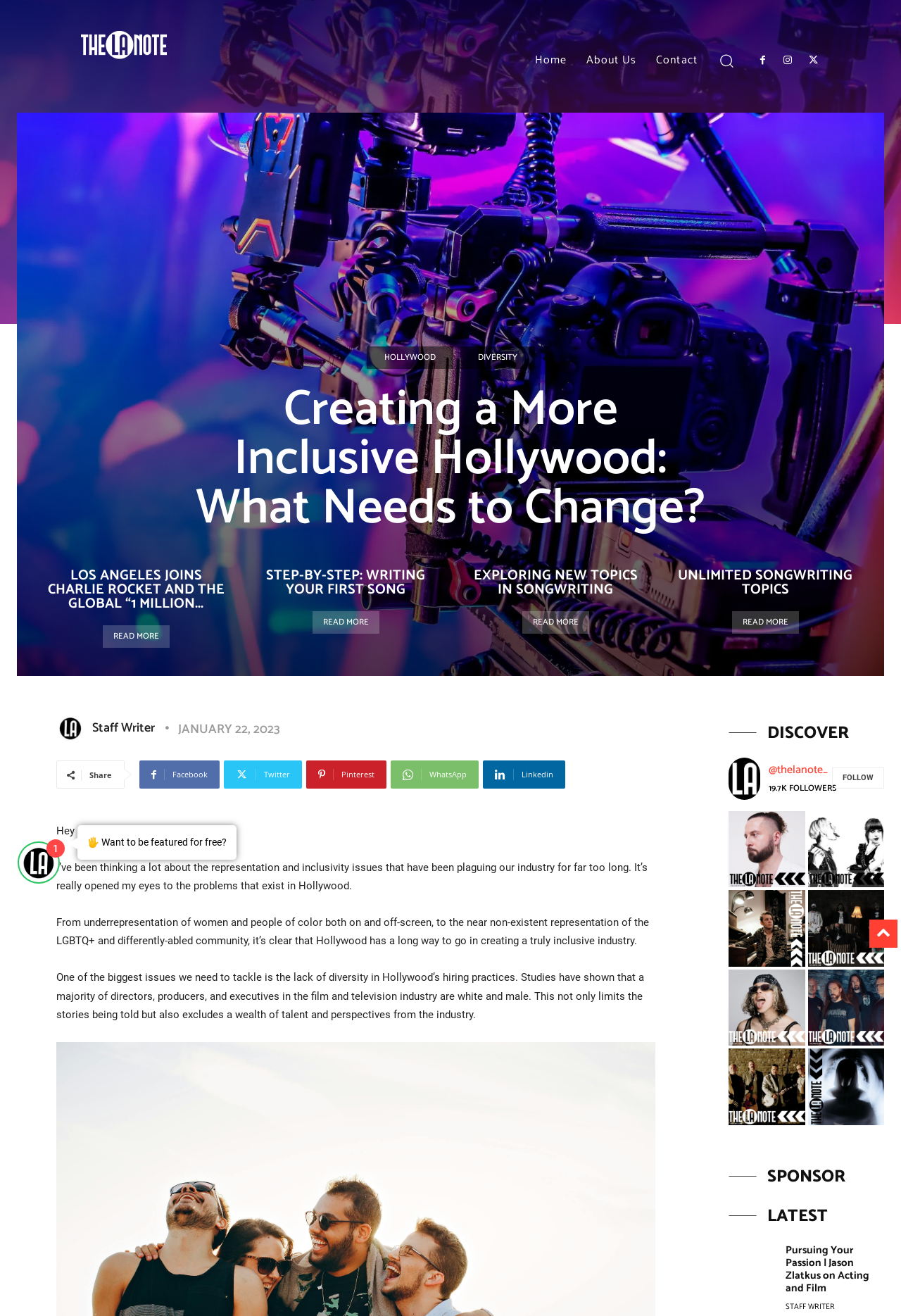Use a single word or phrase to answer this question: 
What is the author's concern about Hollywood?

Lack of diversity